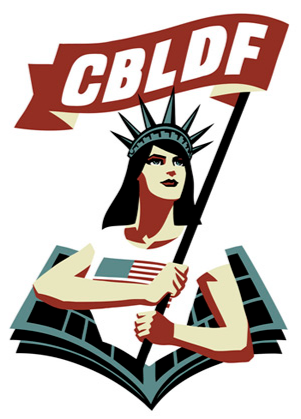What is the woman in the image fighting for?
Provide a fully detailed and comprehensive answer to the question.

The image features a stylized representation of a woman resembling the Statue of Liberty, powerfully holding a flag that reads 'CBLDF'. This design is emblematic of the Comic Book Legal Defense Fund, which advocates for free expression in the comic book industry. The woman in the image is fighting for artistic and speech freedoms, as symbolized by her powerful stance and the flag she is holding.